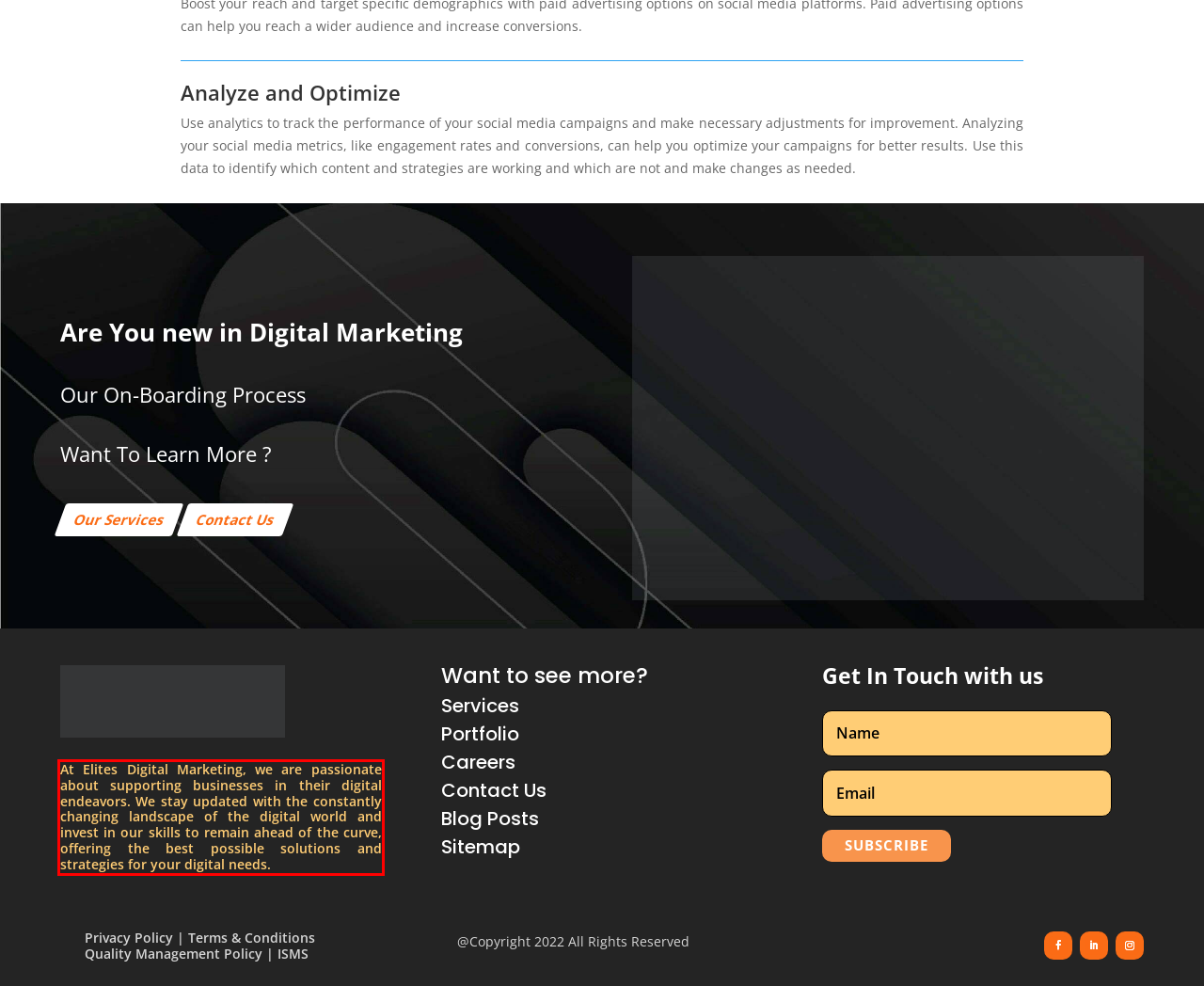Observe the screenshot of the webpage that includes a red rectangle bounding box. Conduct OCR on the content inside this red bounding box and generate the text.

At Elites Digital Marketing, we are passionate about supporting businesses in their digital endeavors. We stay updated with the constantly changing landscape of the digital world and invest in our skills to remain ahead of the curve, offering the best possible solutions and strategies for your digital needs.